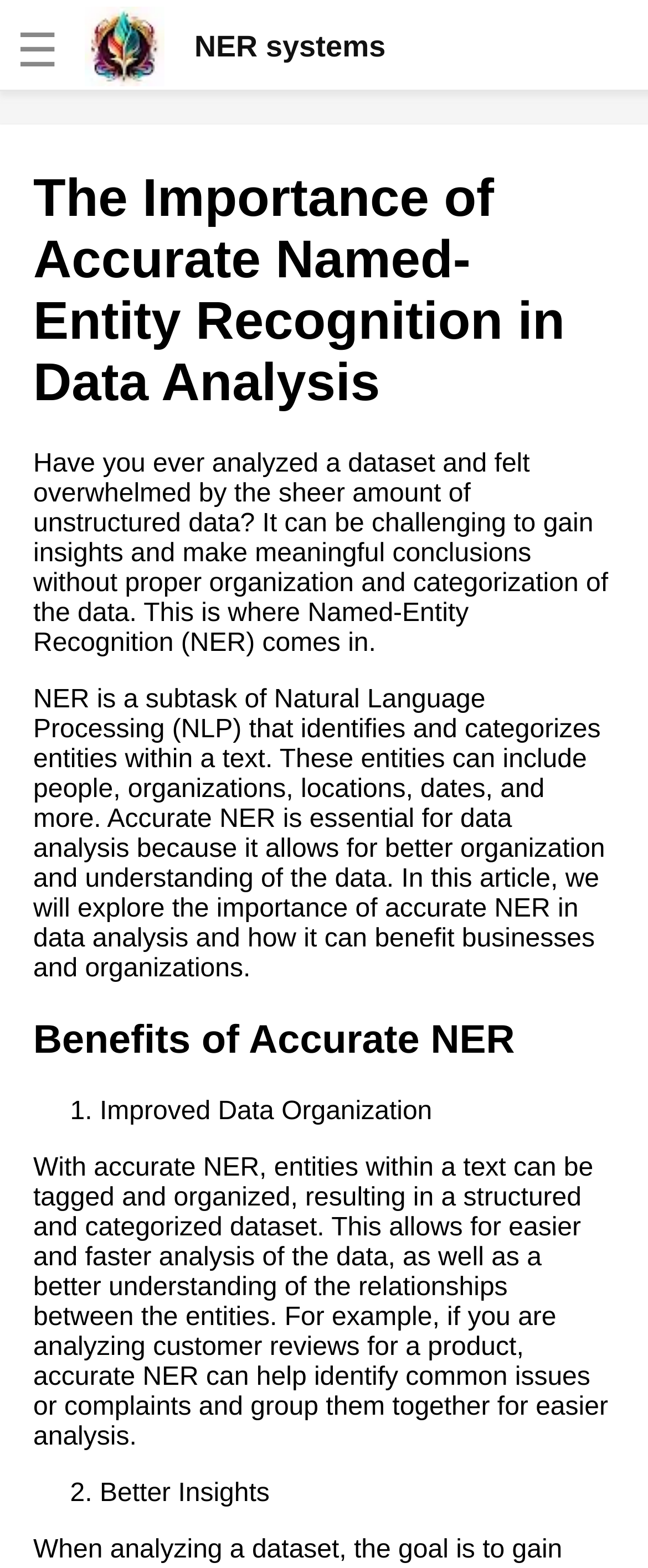Locate the bounding box coordinates of the clickable part needed for the task: "Learn about the role of NER in NLP".

[0.038, 0.27, 0.615, 0.344]